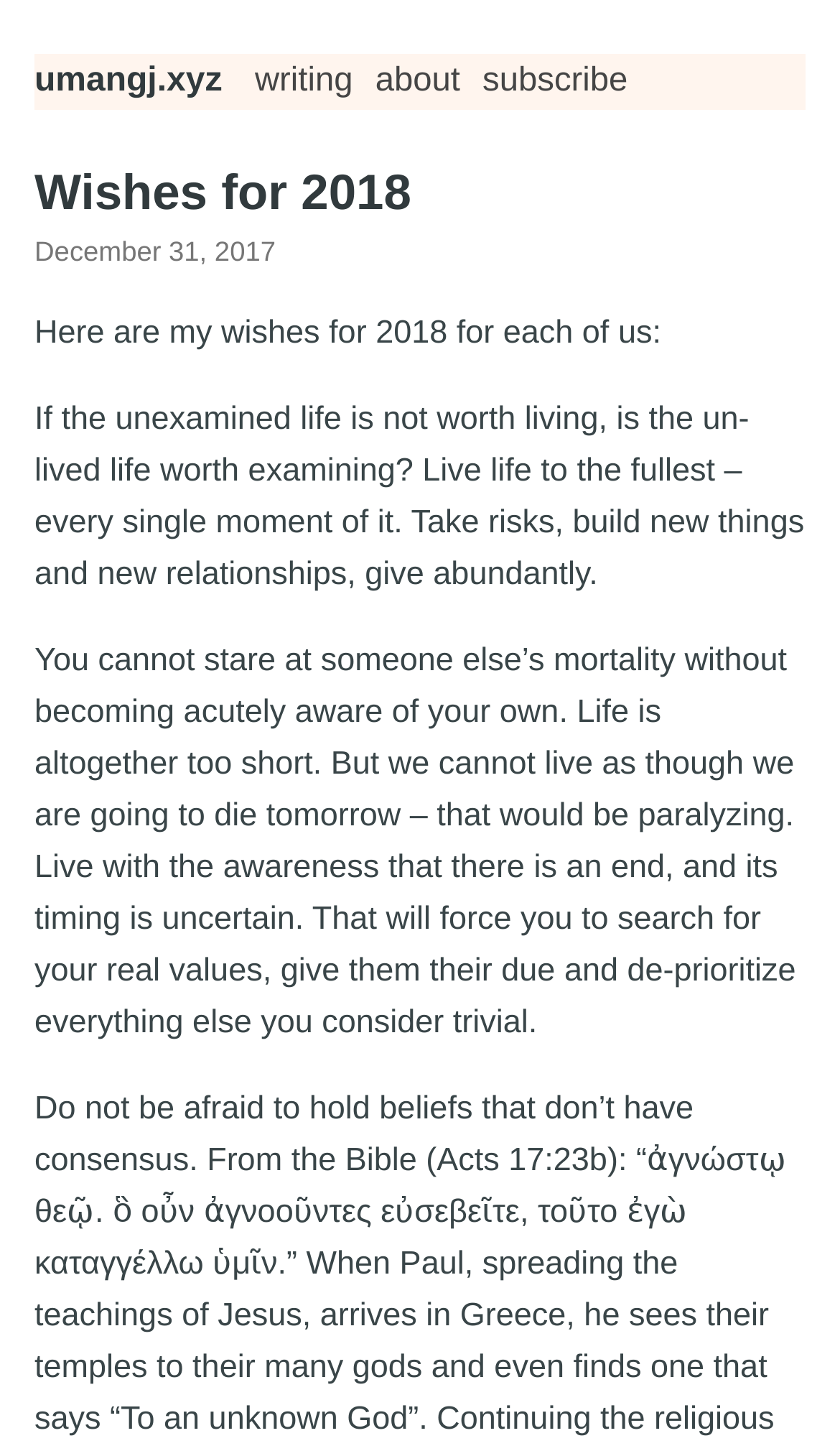Please identify the webpage's heading and generate its text content.

Wishes for 2018